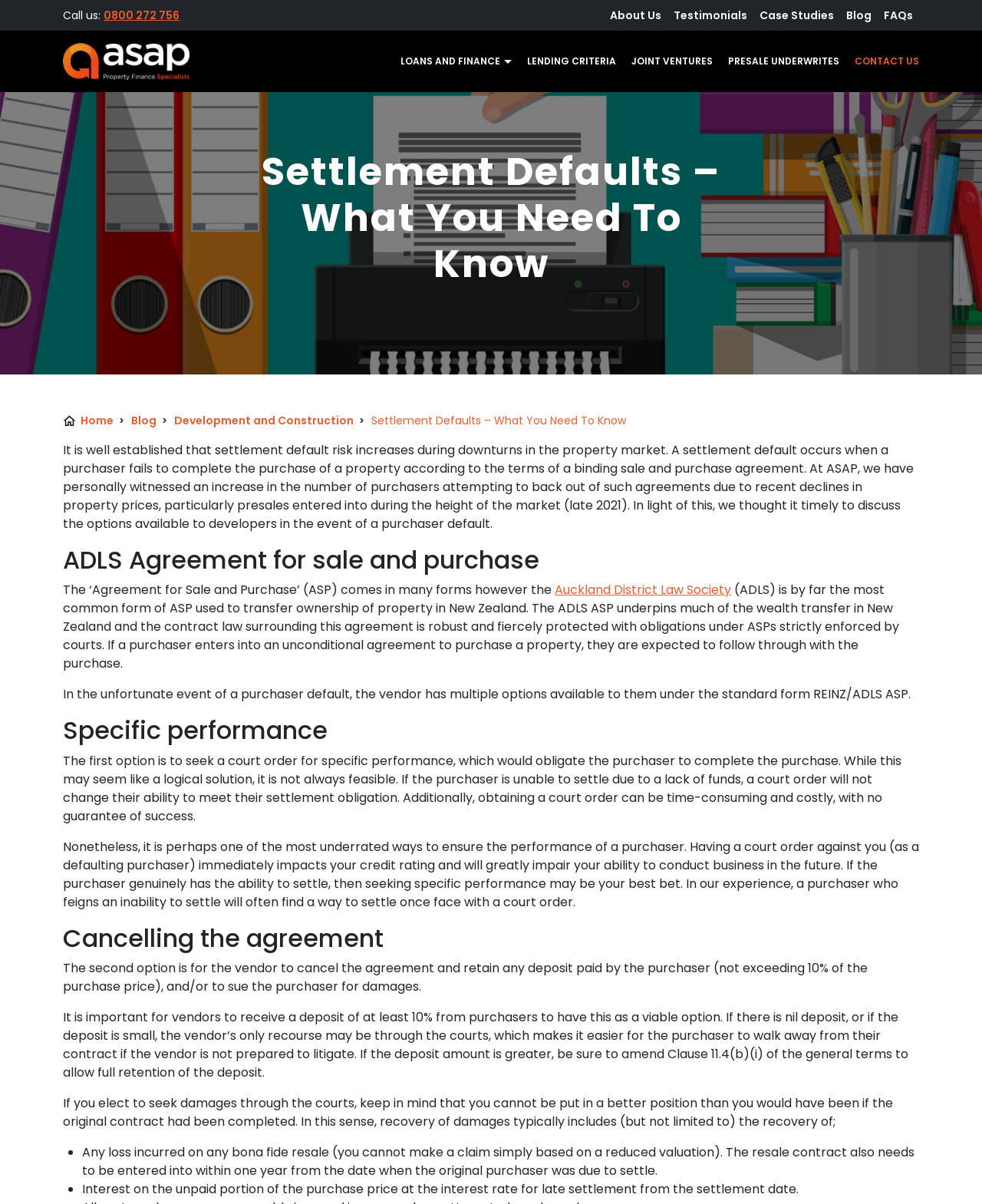With reference to the image, please provide a detailed answer to the following question: What are the options available to vendors in the event of a purchaser default?

The blog post explains that in the event of a purchaser default, vendors have two options: seeking a court order for specific performance or cancelling the agreement and retaining the deposit.